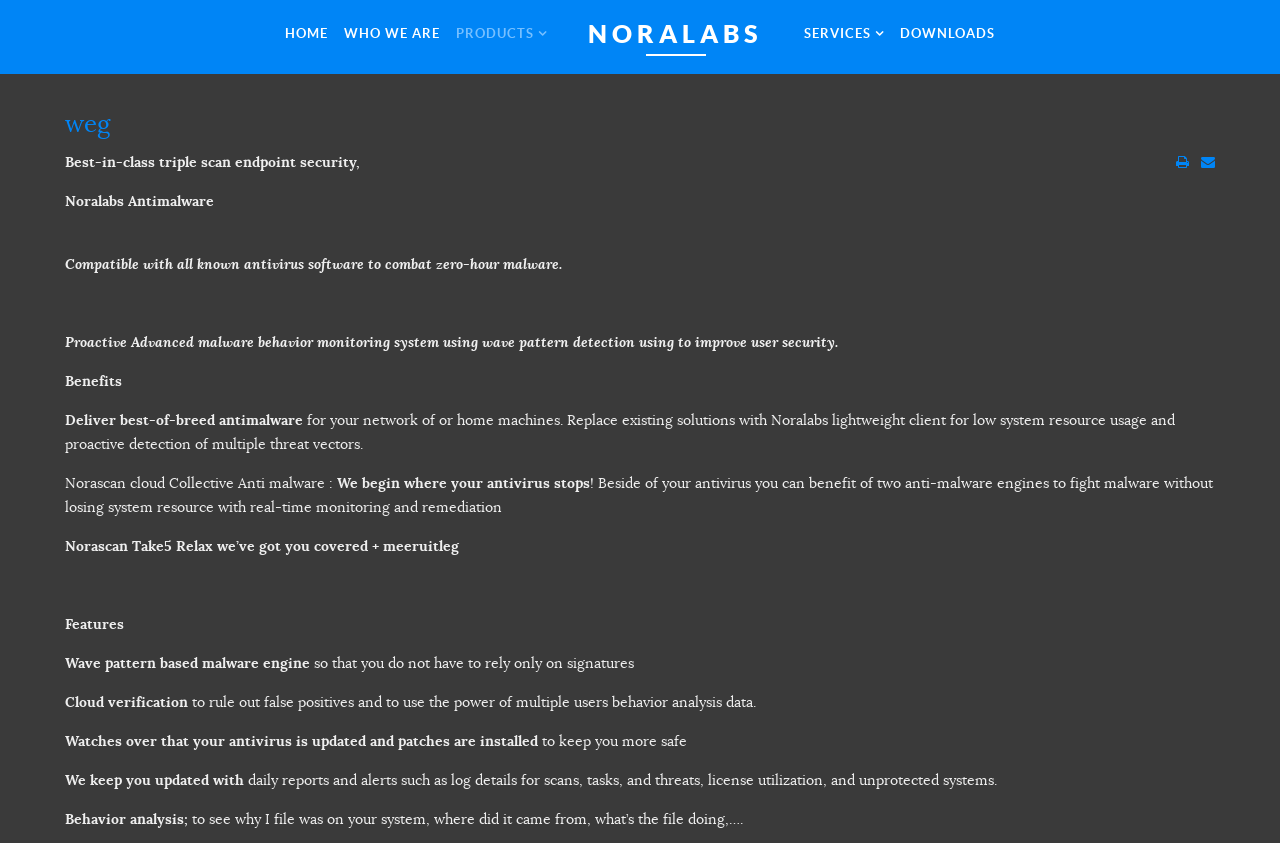Based on the image, please elaborate on the answer to the following question:
What is the benefit of using Noralabs lightweight client?

I found the answer by looking at the StaticText element with ID 206, which contains the text 'Replace existing solutions with Noralabs lightweight client for low system resource usage and proactive detection of multiple threat vectors.'. This text explains the benefit of using Noralabs lightweight client, which is low system resource usage.